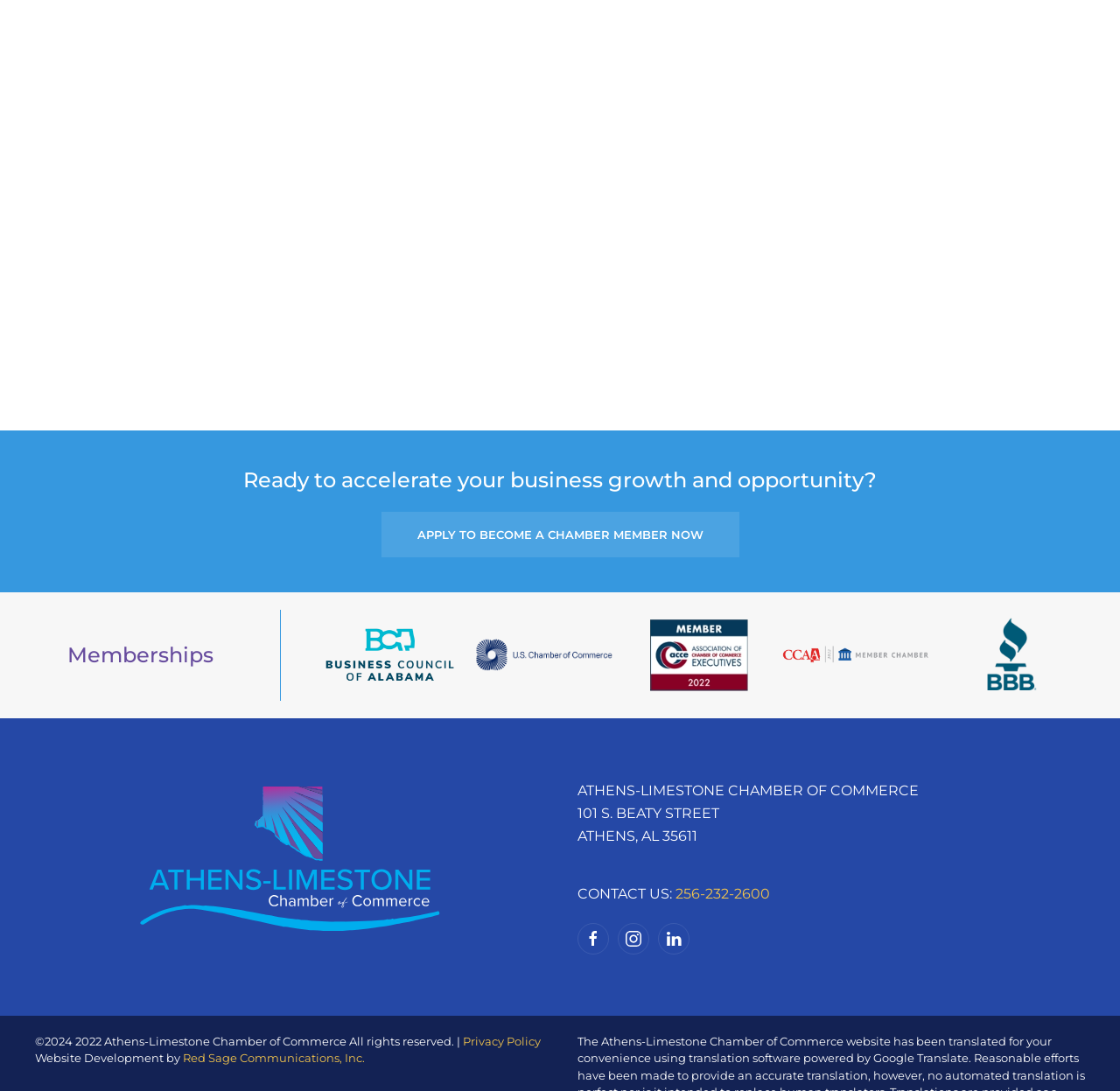Give a one-word or one-phrase response to the question:
What is the phone number to contact the organization?

256-232-2600